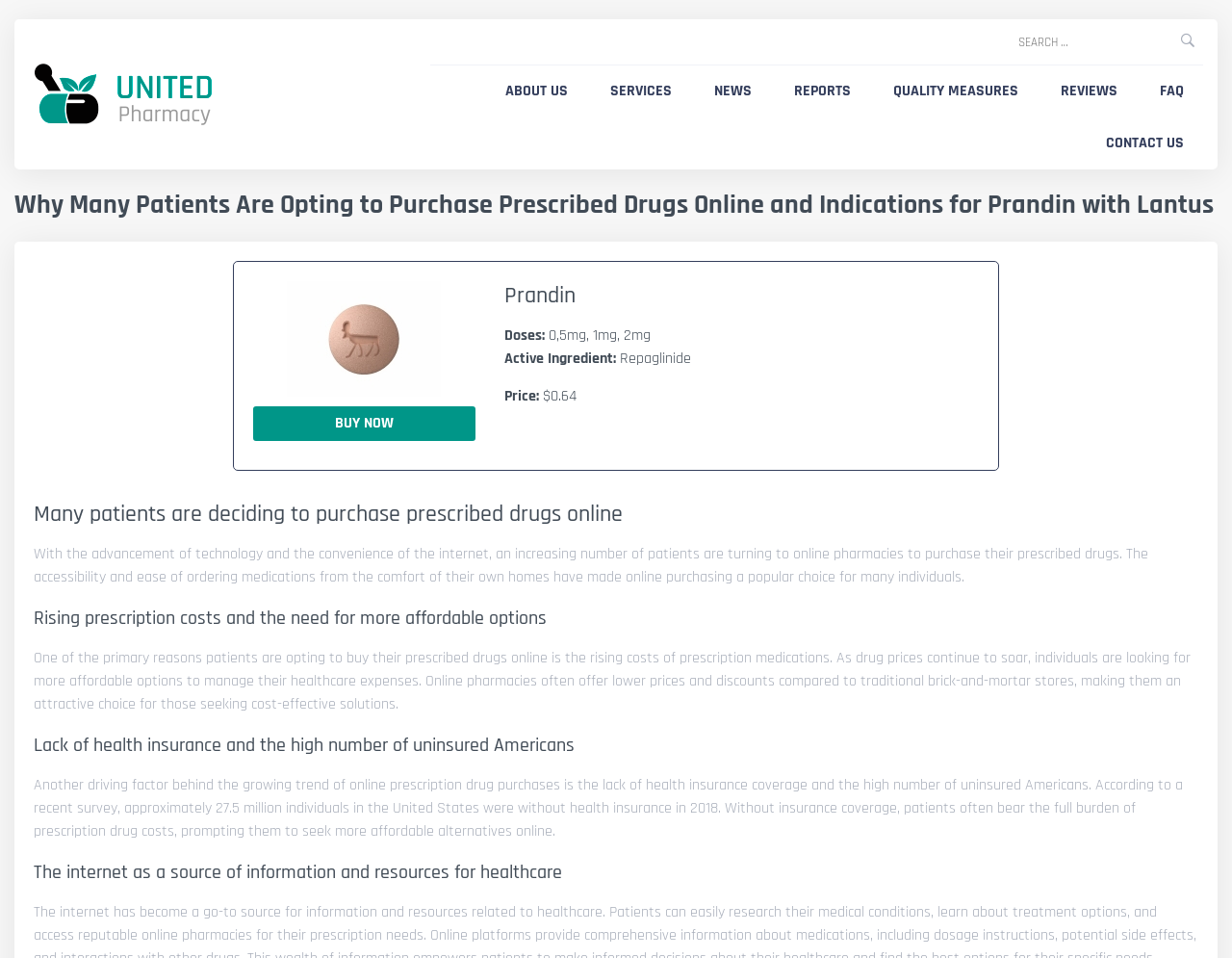Please determine the bounding box coordinates of the element's region to click for the following instruction: "Contact the pharmacy".

[0.882, 0.123, 0.977, 0.177]